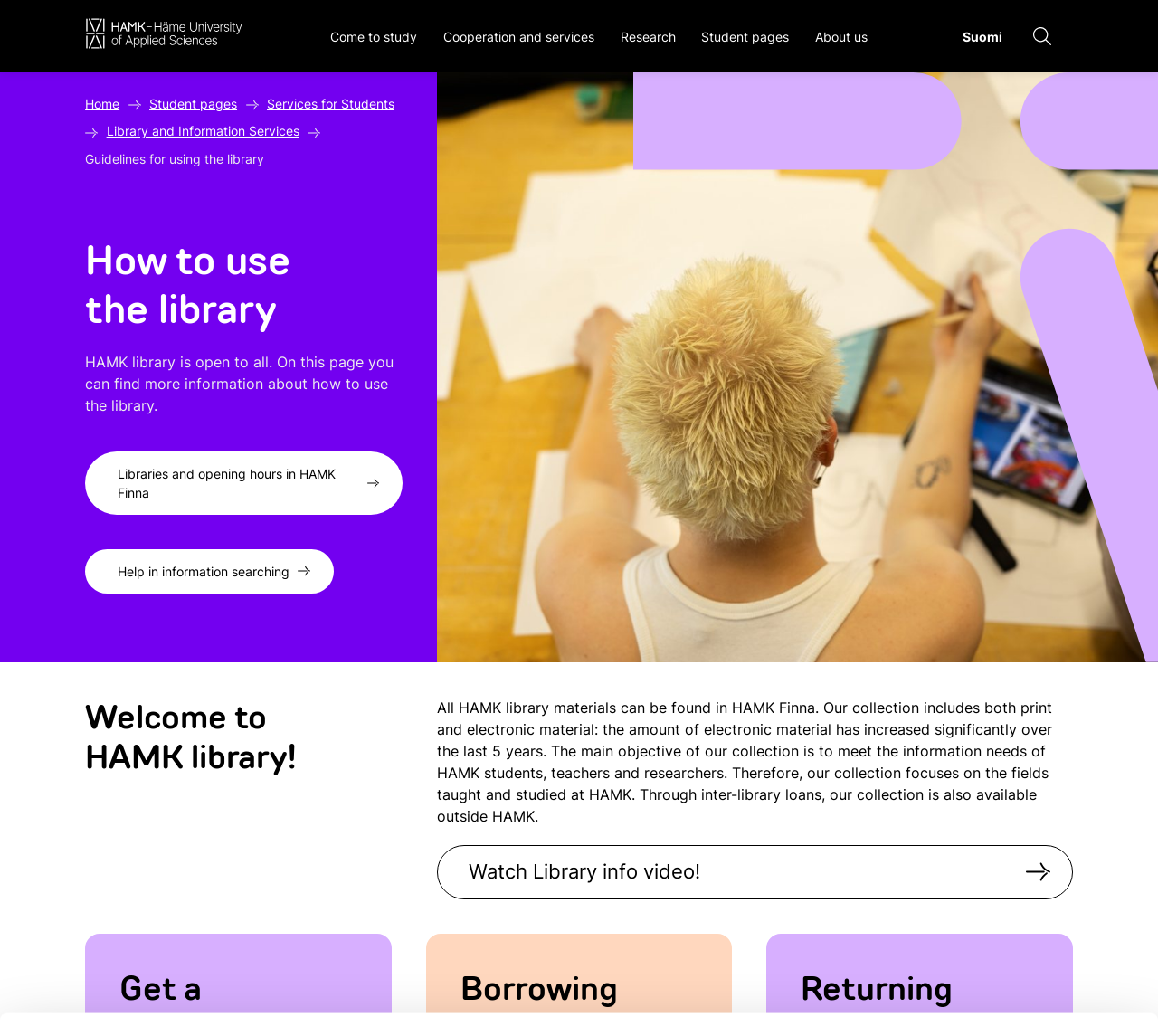Identify and provide the bounding box for the element described by: "Cooperation and services".

[0.375, 0.0, 0.52, 0.07]